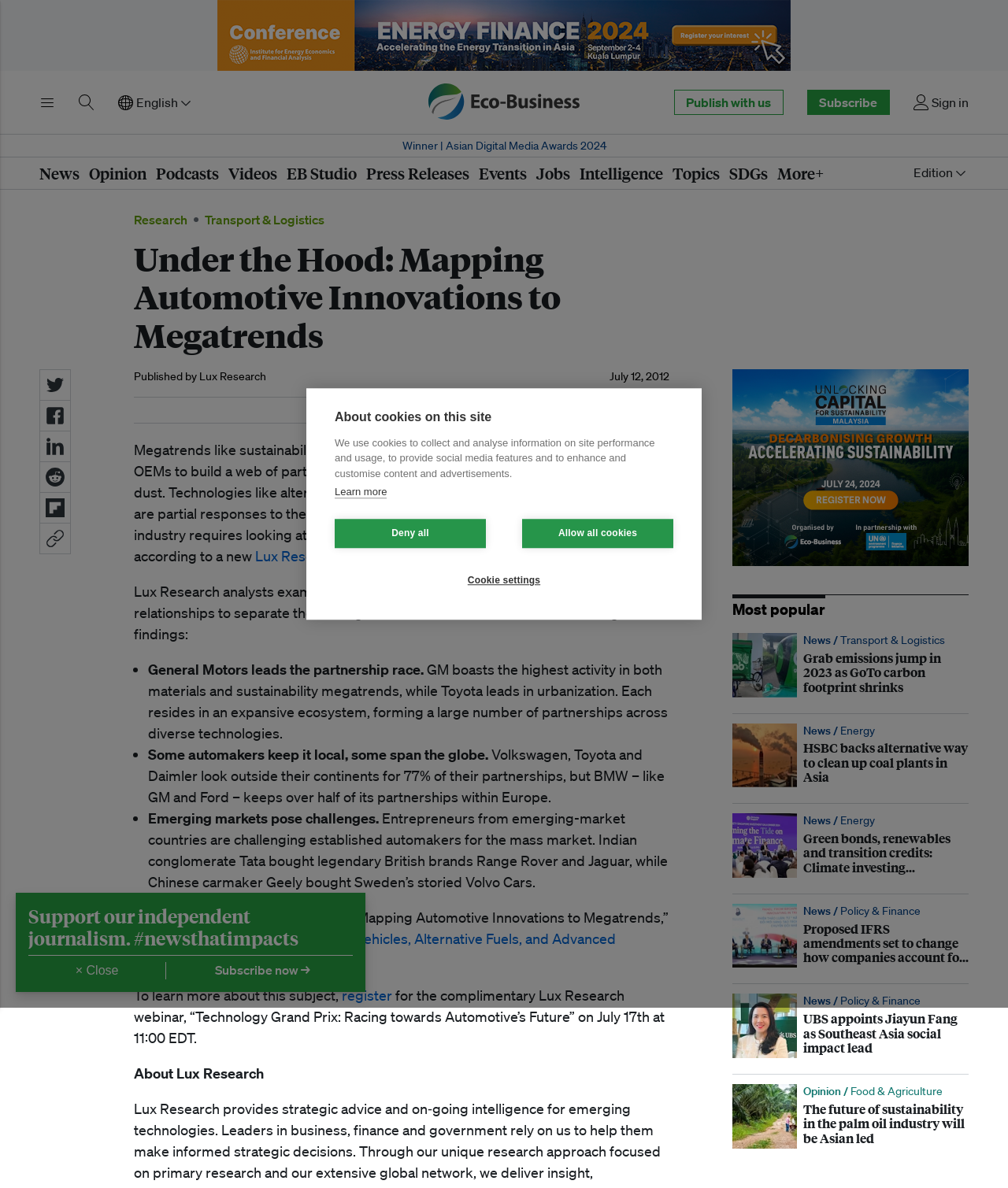Using the format (top-left x, top-left y, bottom-right x, bottom-right y), and given the element description, identify the bounding box coordinates within the screenshot: Jobs

[0.532, 0.137, 0.566, 0.154]